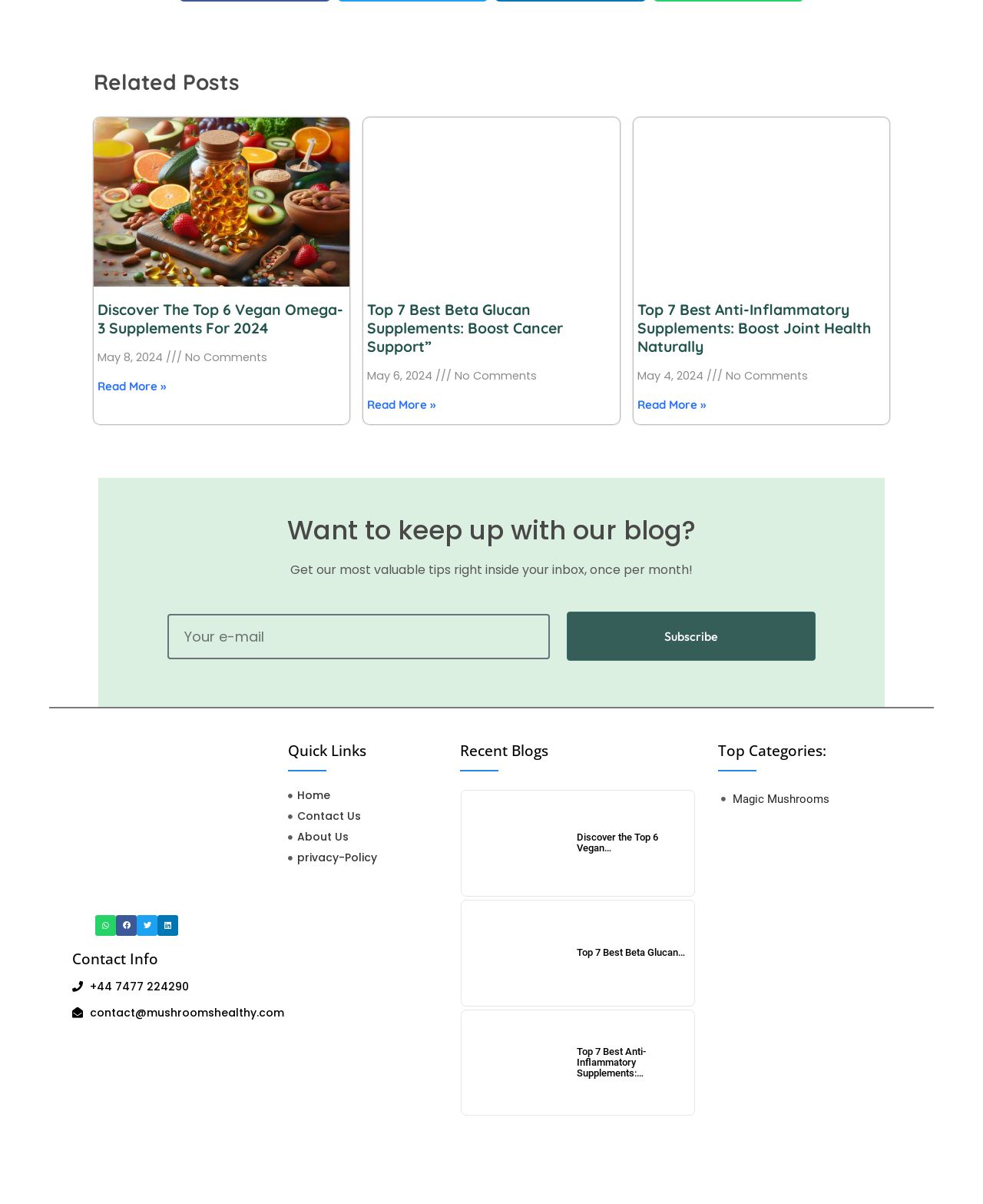What is the date of the latest article?
Using the details shown in the screenshot, provide a comprehensive answer to the question.

I looked at the dates of the articles listed under 'Related Posts' and found that the latest article is '6 Vegan Omega-3 Supplements for 2024' with a date of May 8, 2024.